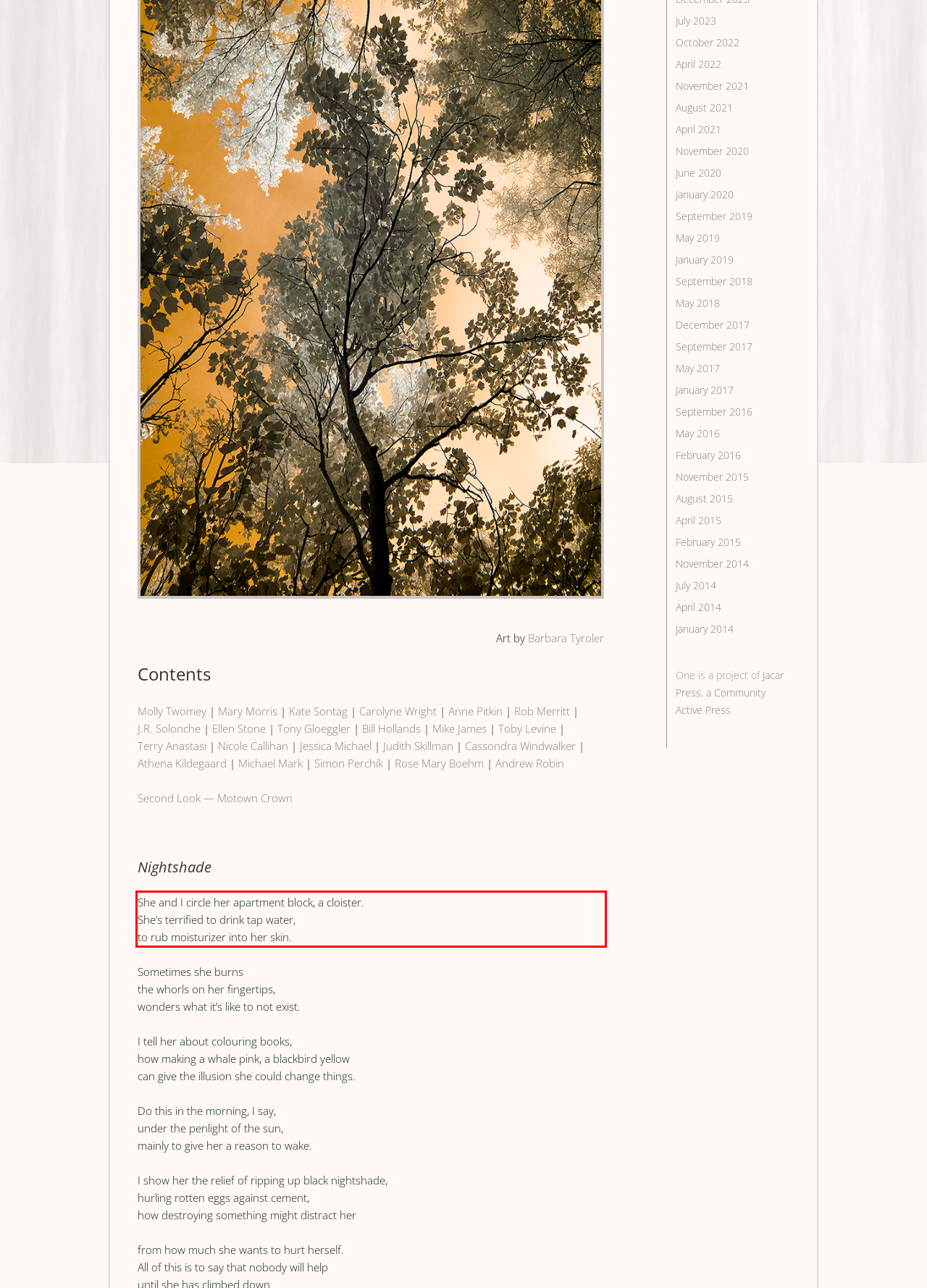You are provided with a webpage screenshot that includes a red rectangle bounding box. Extract the text content from within the bounding box using OCR.

She and I circle her apartment block, a cloister. She’s terrified to drink tap water, to rub moisturizer into her skin.